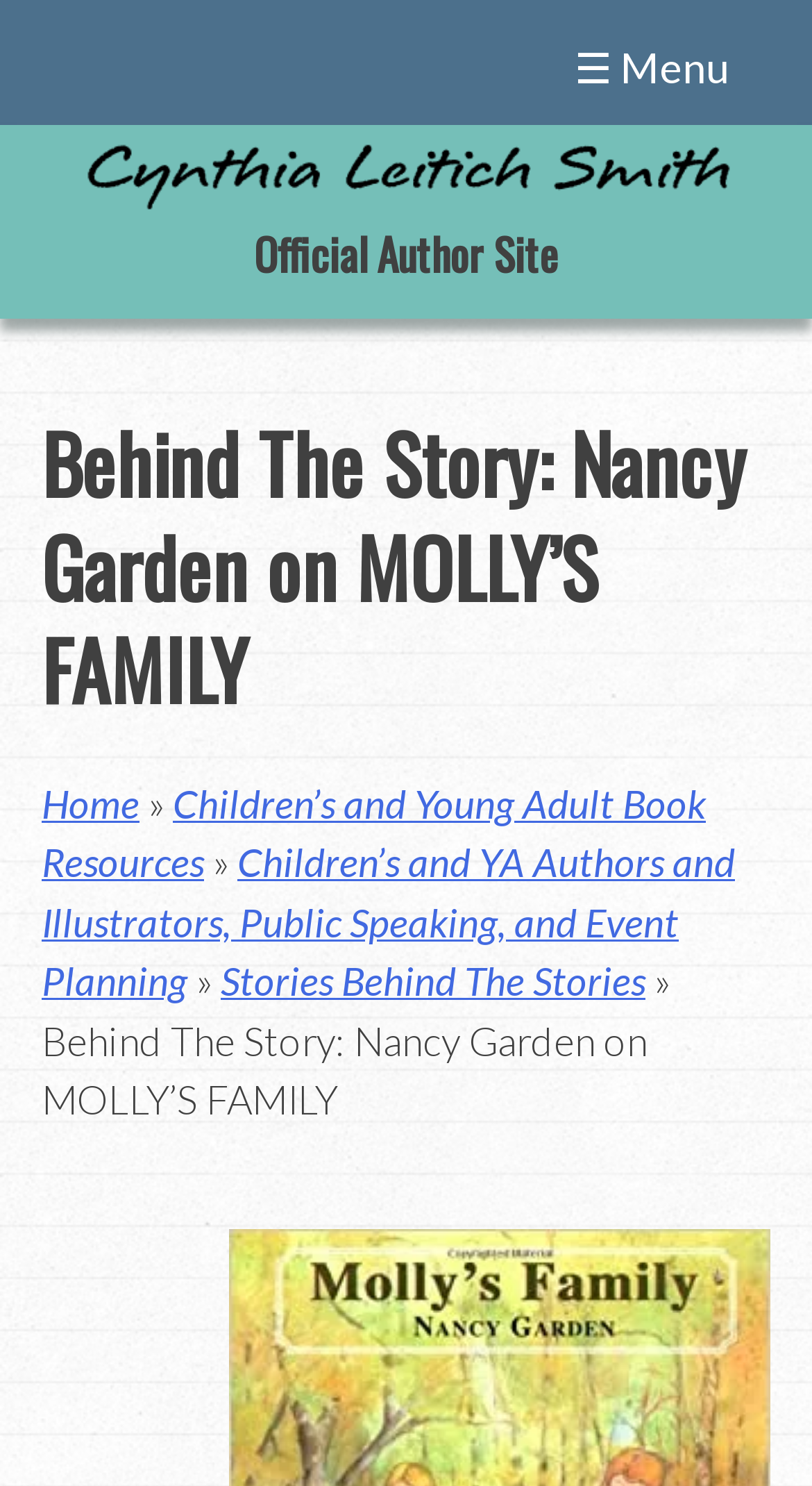What is the name of the website?
From the image, provide a succinct answer in one word or a short phrase.

Cynthia Leitich Smith